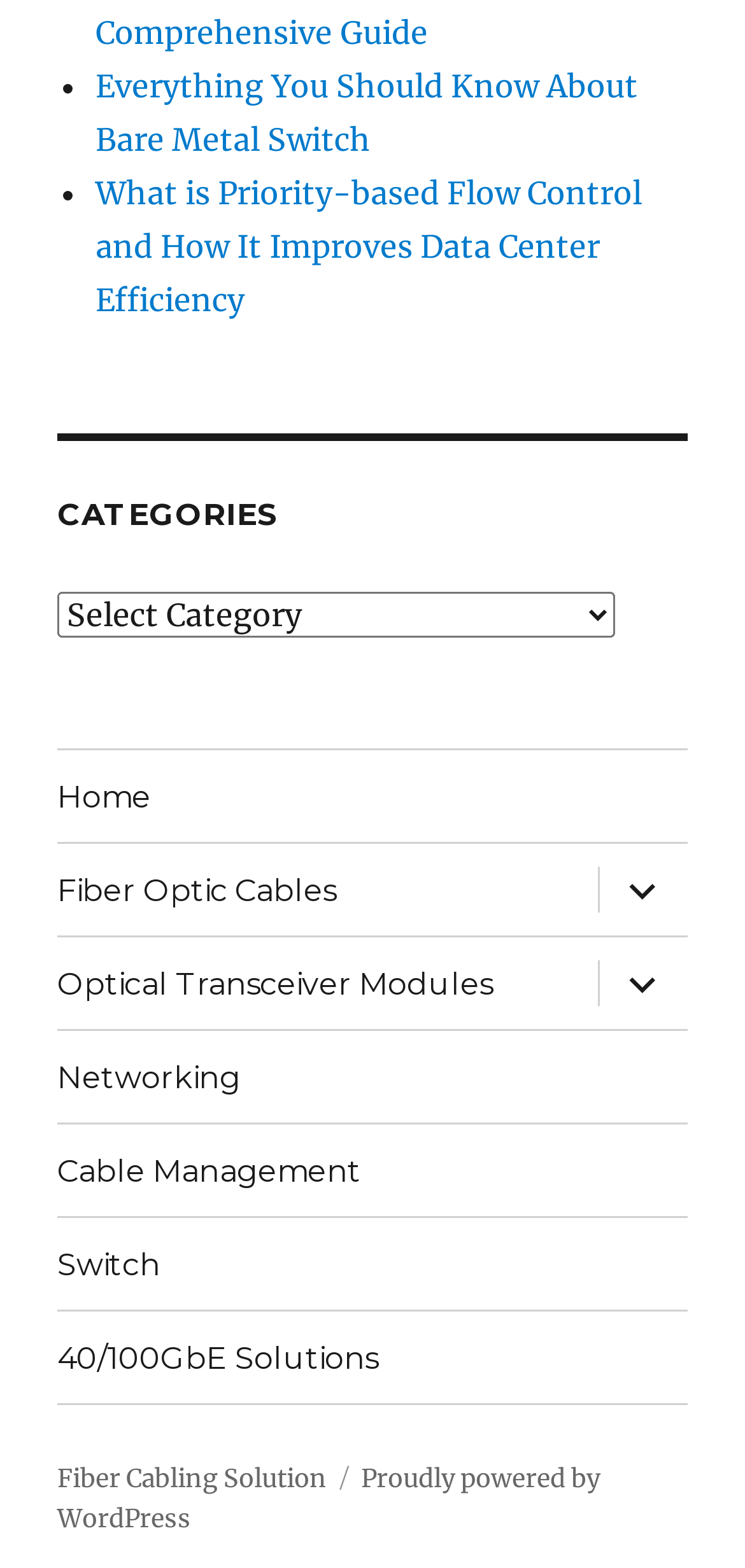By analyzing the image, answer the following question with a detailed response: How many child menus can be expanded in the footer primary menu?

There are 2 child menus that can be expanded in the footer primary menu because there are 2 button elements with the text 'expand child menu' under the navigation element with the text 'Footer Primary Menu'.